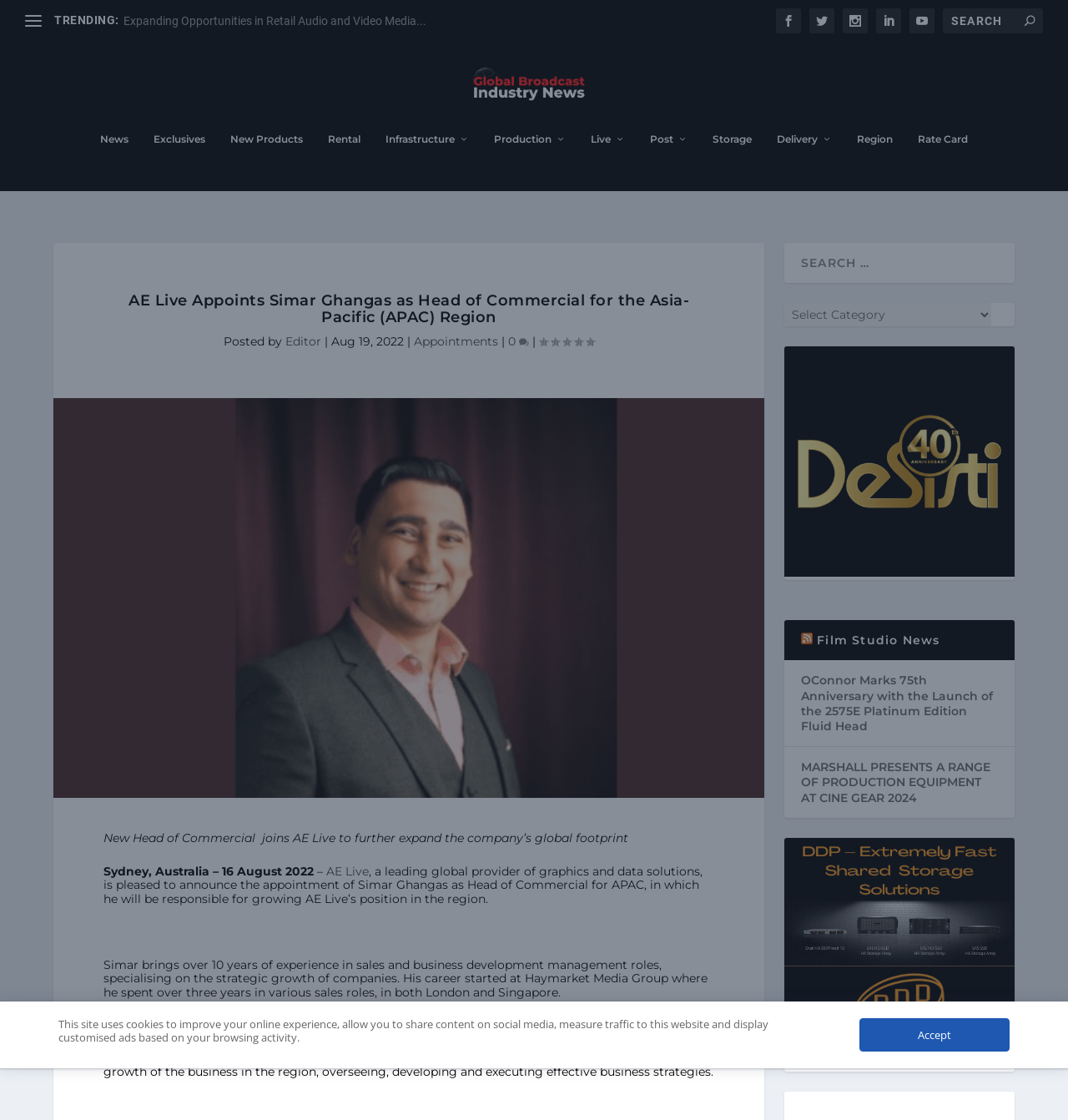Given the description of the UI element: "name="s" placeholder="Search" title="Search for:"", predict the bounding box coordinates in the form of [left, top, right, bottom], with each value being a float between 0 and 1.

[0.883, 0.007, 0.977, 0.03]